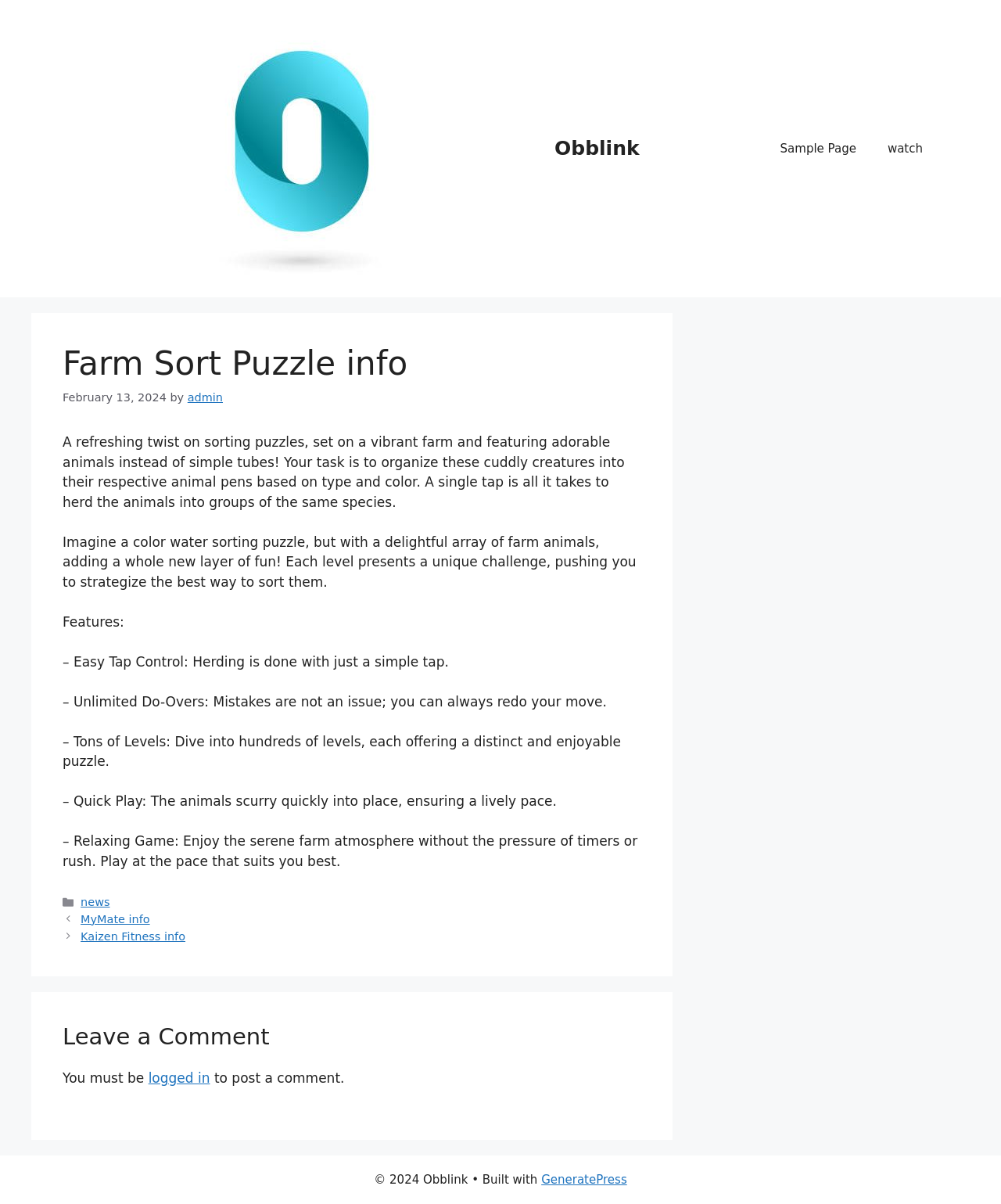Please answer the following question using a single word or phrase: 
How many features are listed for the game?

5